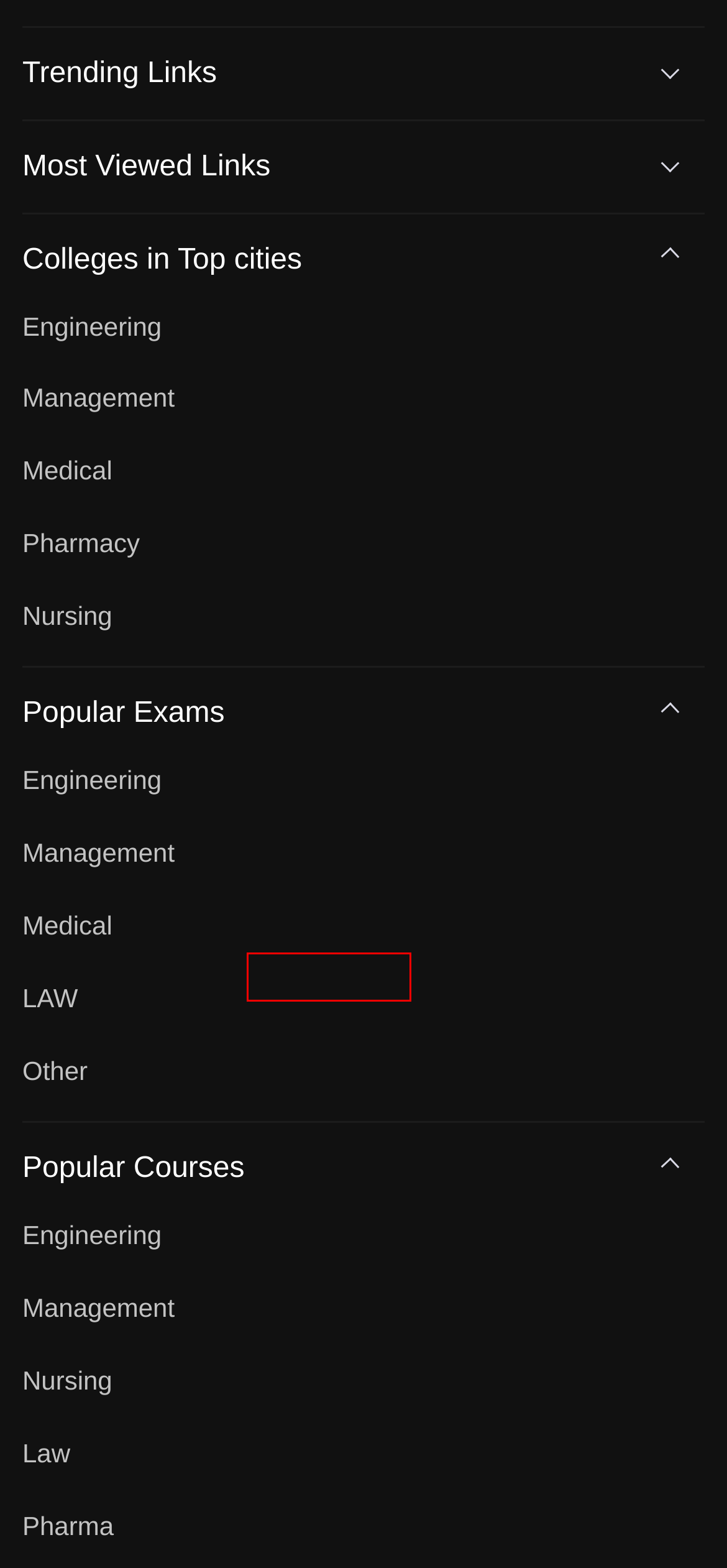You are presented with a screenshot of a webpage with a red bounding box. Select the webpage description that most closely matches the new webpage after clicking the element inside the red bounding box. The options are:
A. Top Management Colleges in Mumbai 2024: Ranking, Fees, Placements 2024
B. BSc Courses - List of BSc Courses After 12th Science | CollegeDekho
C. CUET UG 2024: Answer Key (Soon), Result, Counselling, Participating Institute
D. Top Medical Colleges in Chennai 2024: Ranking, Fees, Placements 2024
E. NEET MDS 2024 Exam: Result (Out), Cutoff, Counselling Process
F. Chandigarh University - Admission 2024, Fees, Courses, Ranking, Placements
G. GNM Nursing: Course, Syllabus, Subjects, Fees, Salary & Scope
H. Top Medical Colleges in Kolkata 2024: Ranking, Fees, Placements 2024

E